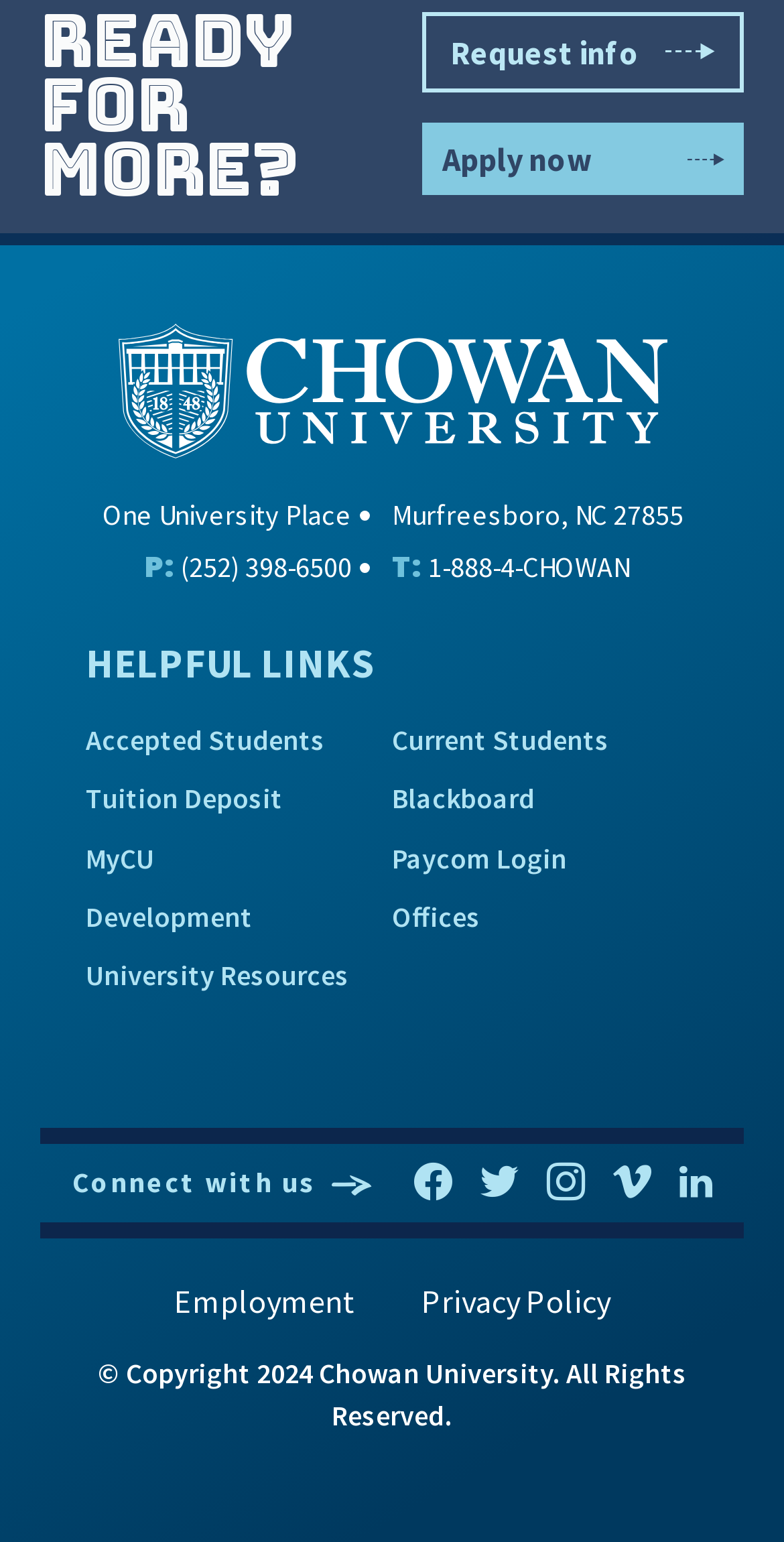What are the social media platforms listed?
Refer to the image and provide a thorough answer to the question.

I found the social media platforms by looking at the bottom section of the webpage, where it says 'Connect with us' followed by links to Facebook, Twitter, Instagram, Vimeo, and Linkedin.